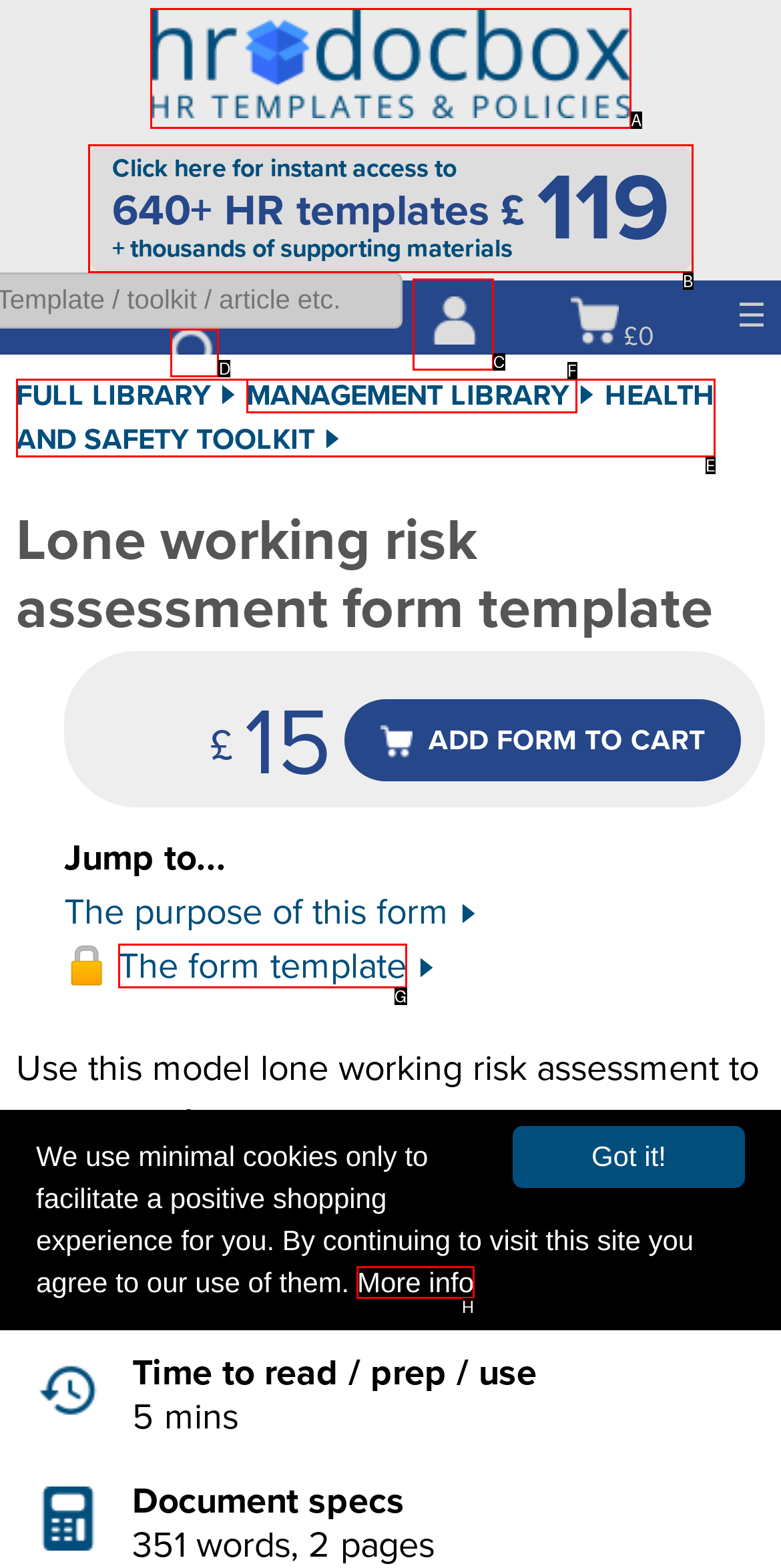Which HTML element should be clicked to complete the task: Sign in? Answer with the letter of the corresponding option.

C